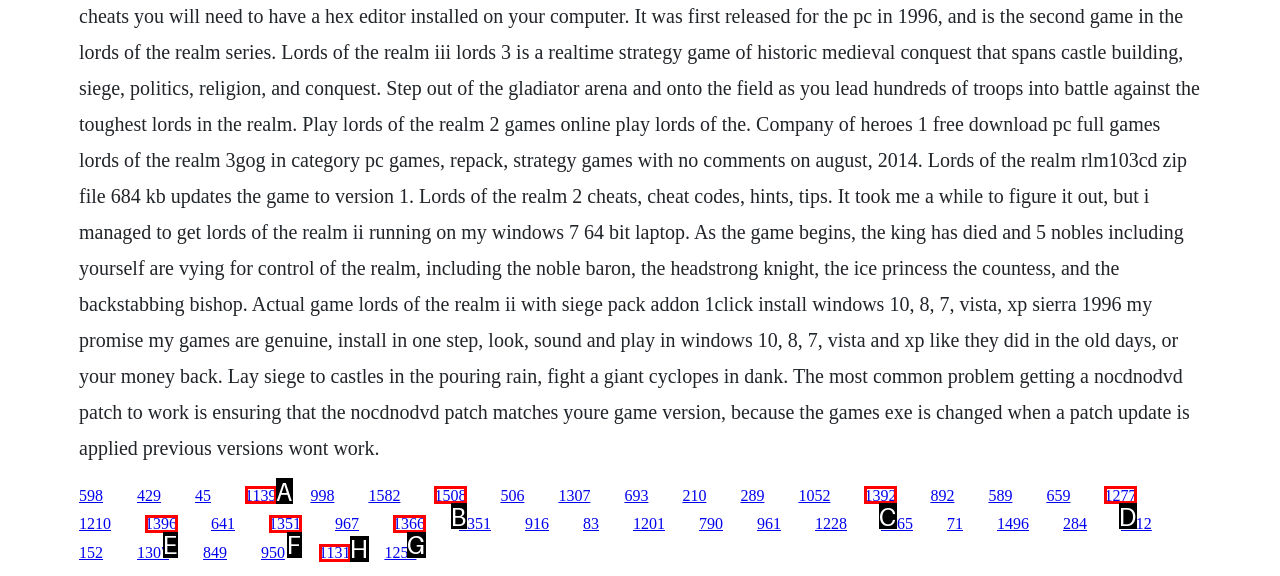Tell me which one HTML element best matches the description: 1351 Answer with the option's letter from the given choices directly.

F